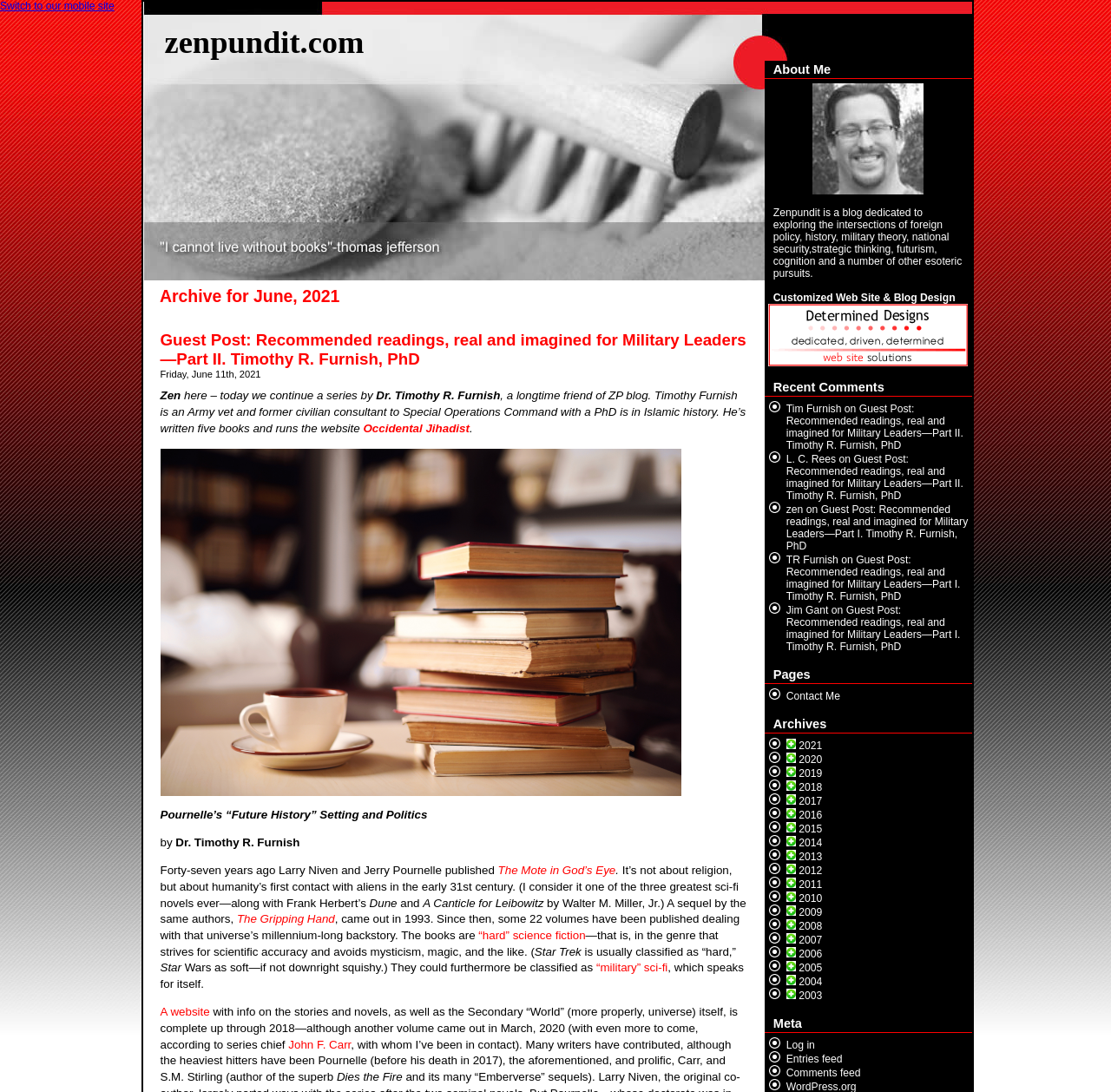Please respond in a single word or phrase: 
What is the title of the blog?

zenpundit.com